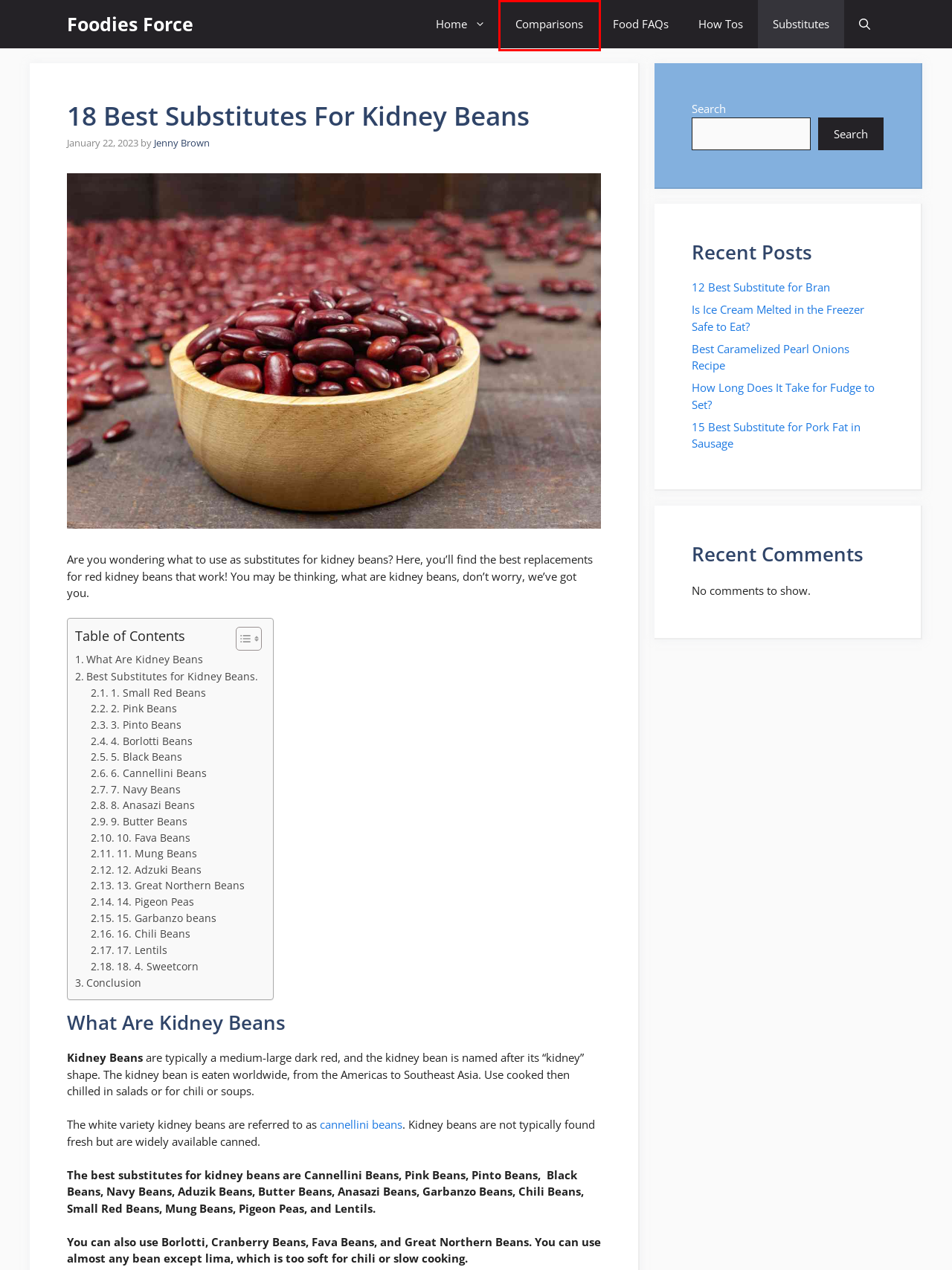You are provided with a screenshot of a webpage containing a red rectangle bounding box. Identify the webpage description that best matches the new webpage after the element in the bounding box is clicked. Here are the potential descriptions:
A. Jenny Brown - Foodies Force
B. Foodies Force - Helping decide what to cook and how to do it right
C. How Tos - Foodies Force
D. Substitutes - Foodies Force
E. Best Caramelized Pearl Onions Recipe
F. Cannellini Bean Substitute | Cook's Illustrated
G. 12 Best Substitute for Bran
H. Comparisons - Foodies Force

H